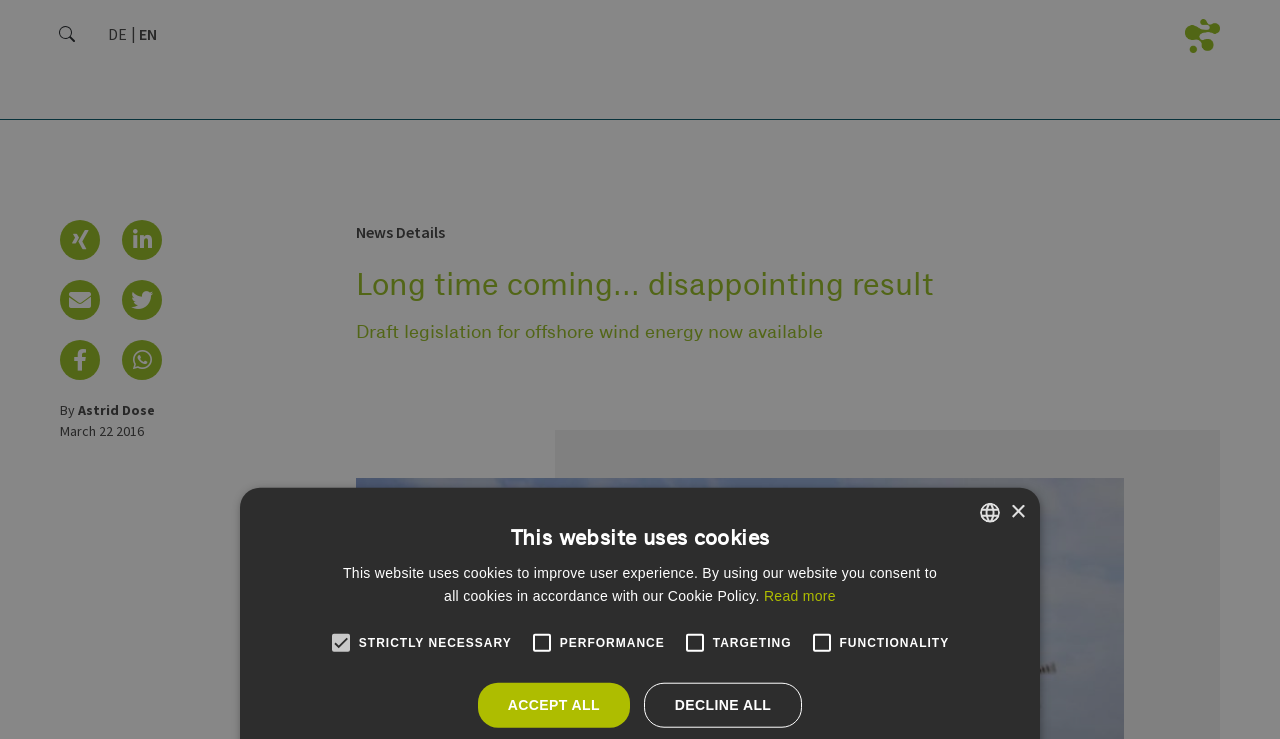Please identify the bounding box coordinates of where to click in order to follow the instruction: "Share on LinkedIn".

[0.095, 0.298, 0.127, 0.352]